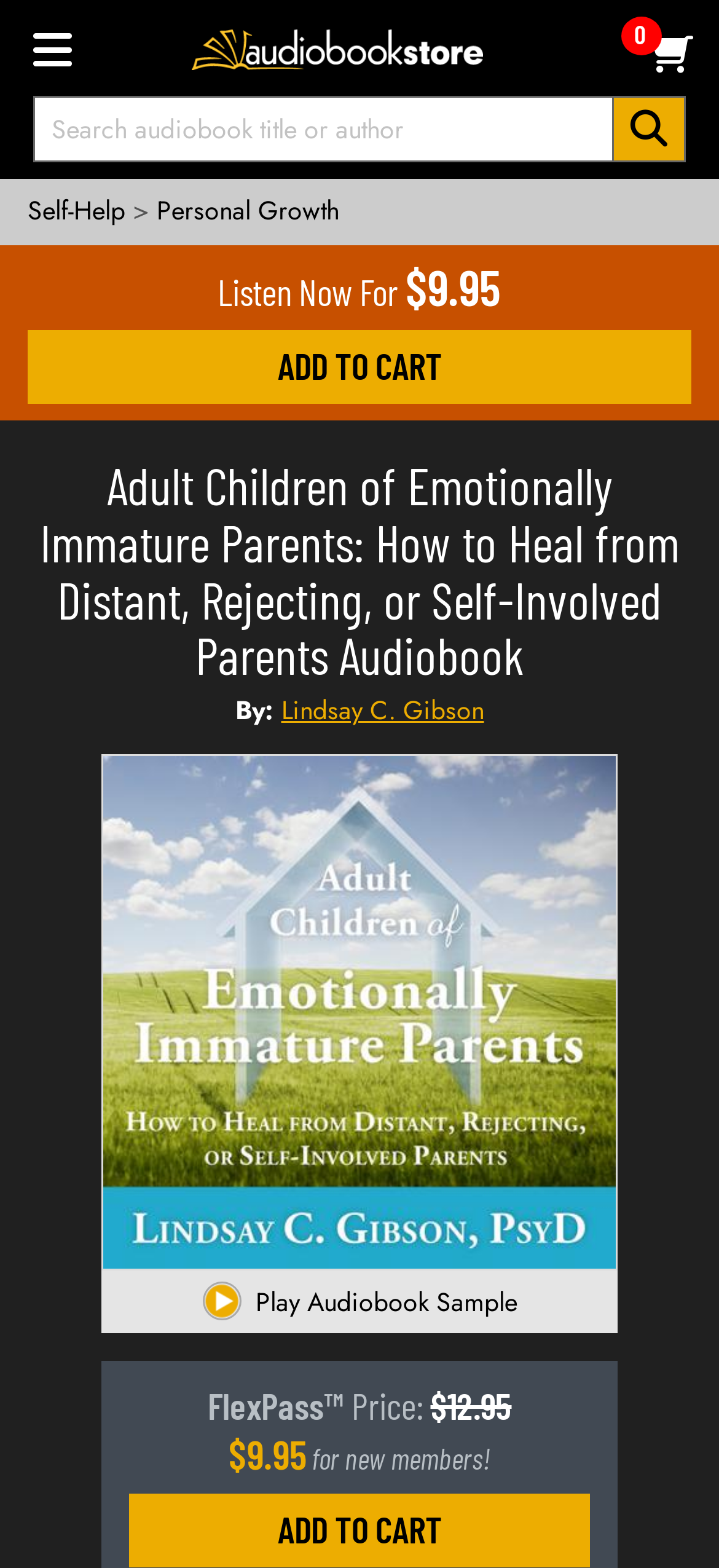Please indicate the bounding box coordinates of the element's region to be clicked to achieve the instruction: "Add the audiobook to cart". Provide the coordinates as four float numbers between 0 and 1, i.e., [left, top, right, bottom].

[0.038, 0.211, 0.962, 0.258]